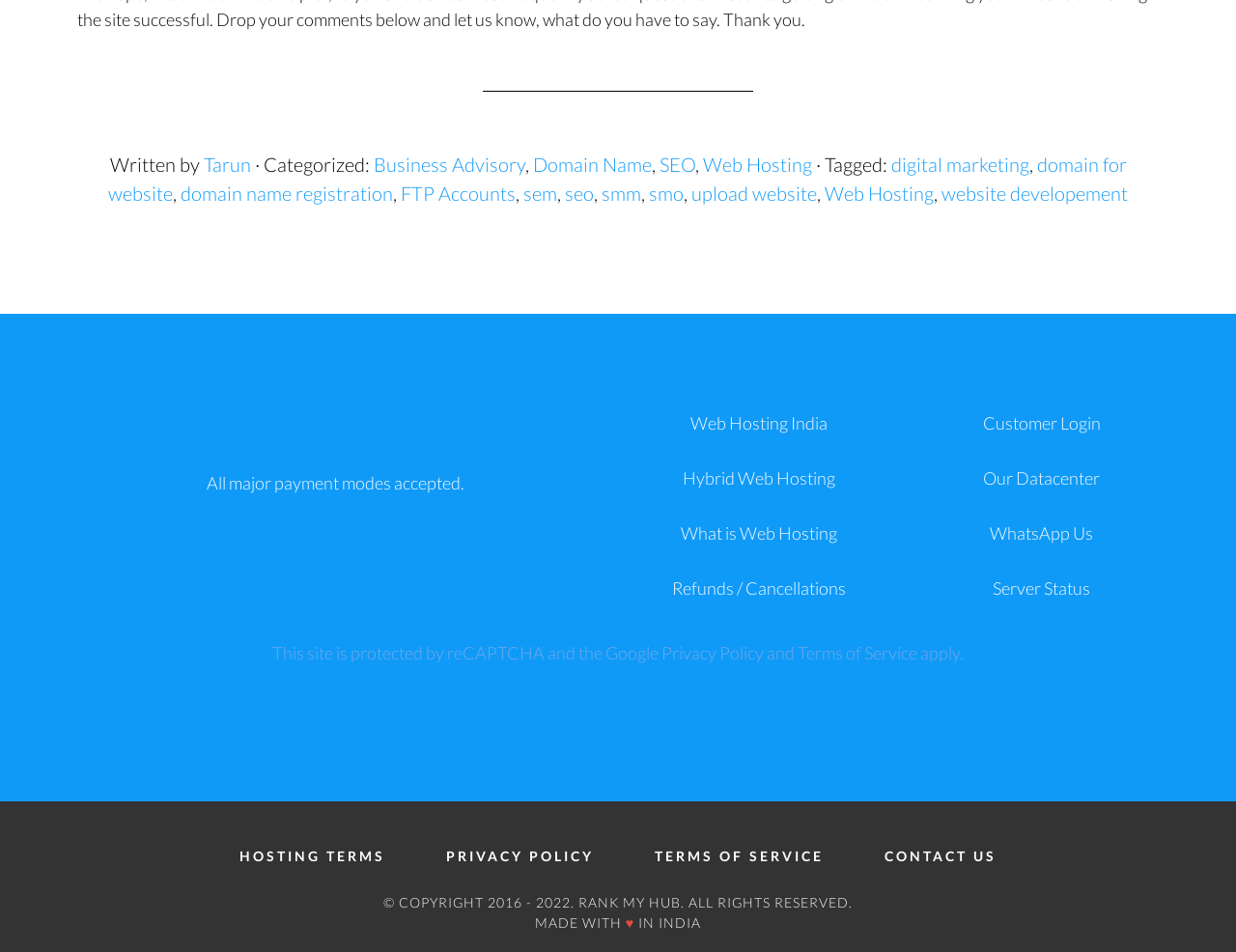Determine the bounding box coordinates (top-left x, top-left y, bottom-right x, bottom-right y) of the UI element described in the following text: Web Hosting

[0.667, 0.392, 0.755, 0.416]